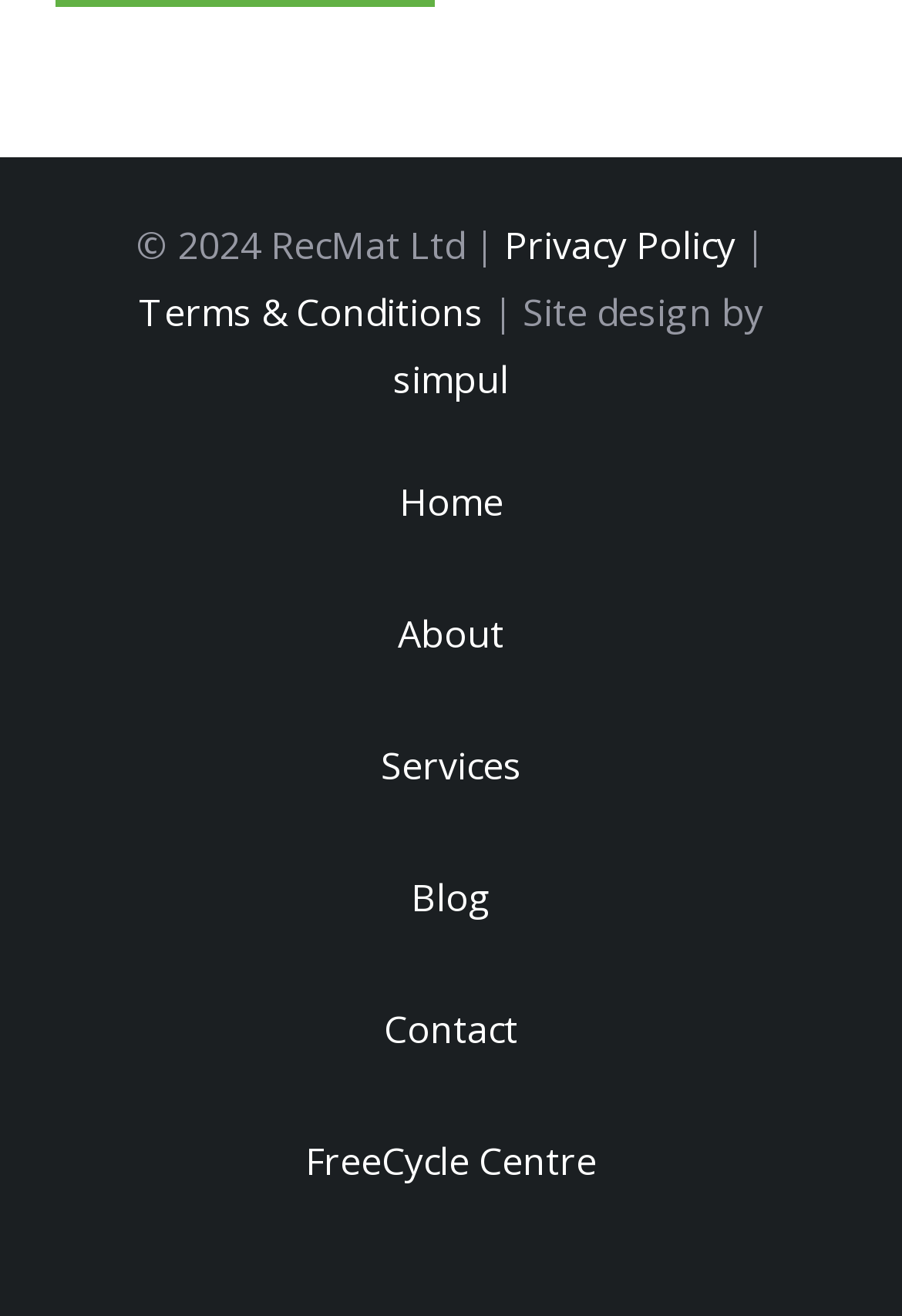How many links are present in the footer section?
Provide a fully detailed and comprehensive answer to the question.

The footer section contains five links, namely 'Privacy Policy', 'Terms & Conditions', 'simpul', 'Site design by', and the company name 'RecMat Ltd'.